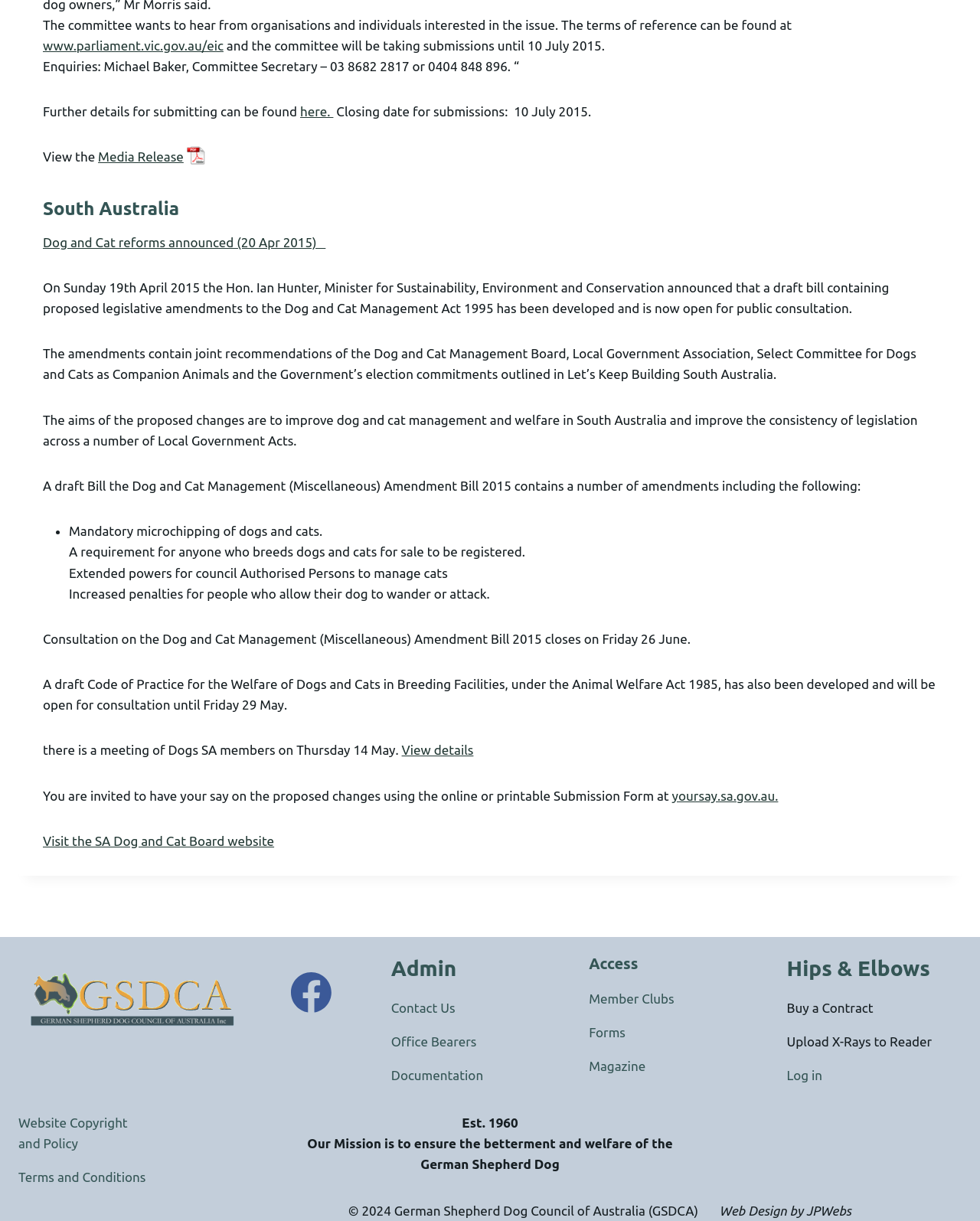What is the name of the website where one can find more information about the SA Dog and Cat Board?
Kindly give a detailed and elaborate answer to the question.

I found the answer by reading the text 'Visit the SA Dog and Cat Board website' which is a link to the website, and the link text is 'yoursay.sa.gov.au'.